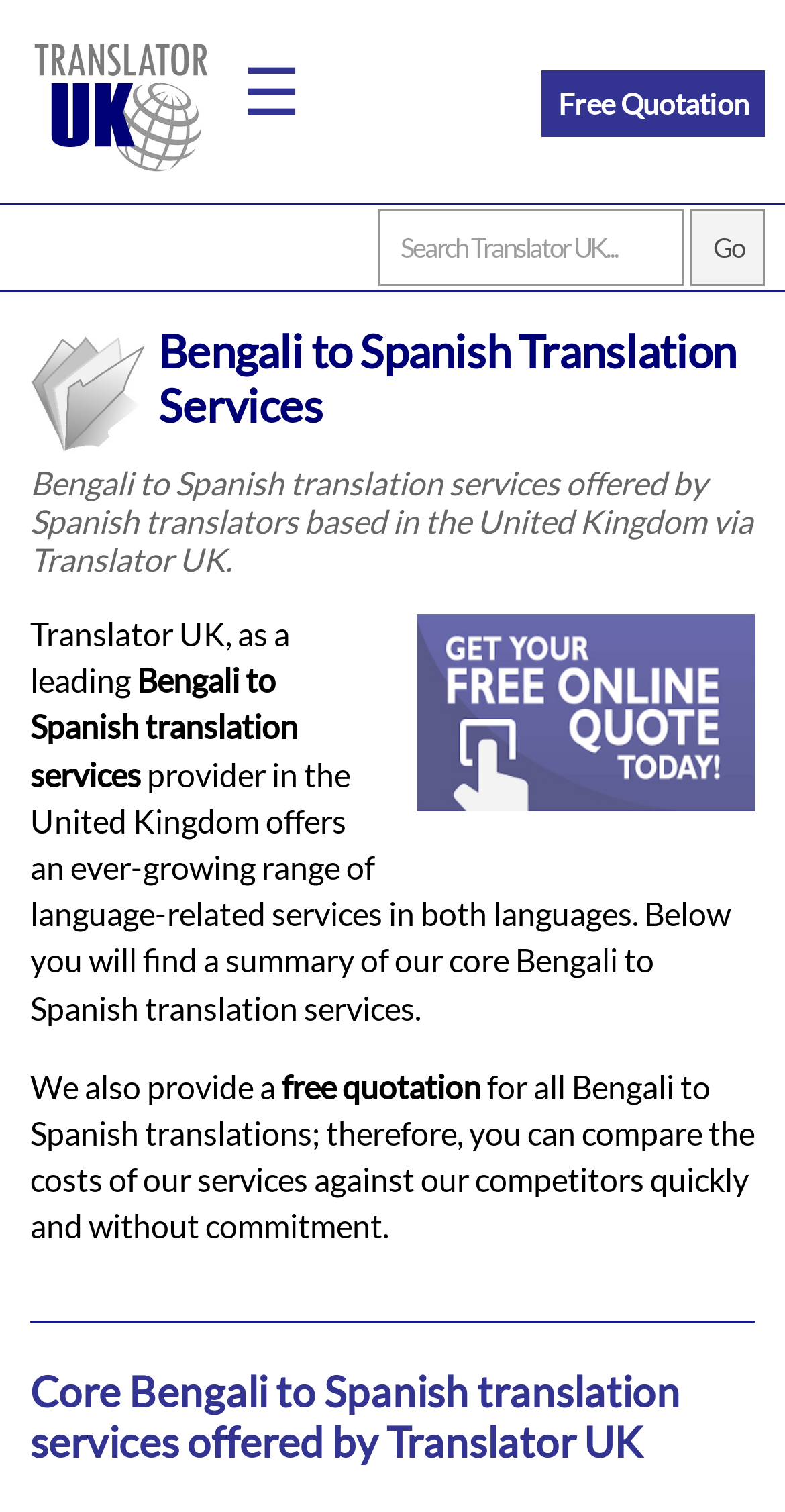Give a concise answer using one word or a phrase to the following question:
What is the purpose of the searchbox?

Search Translator UK